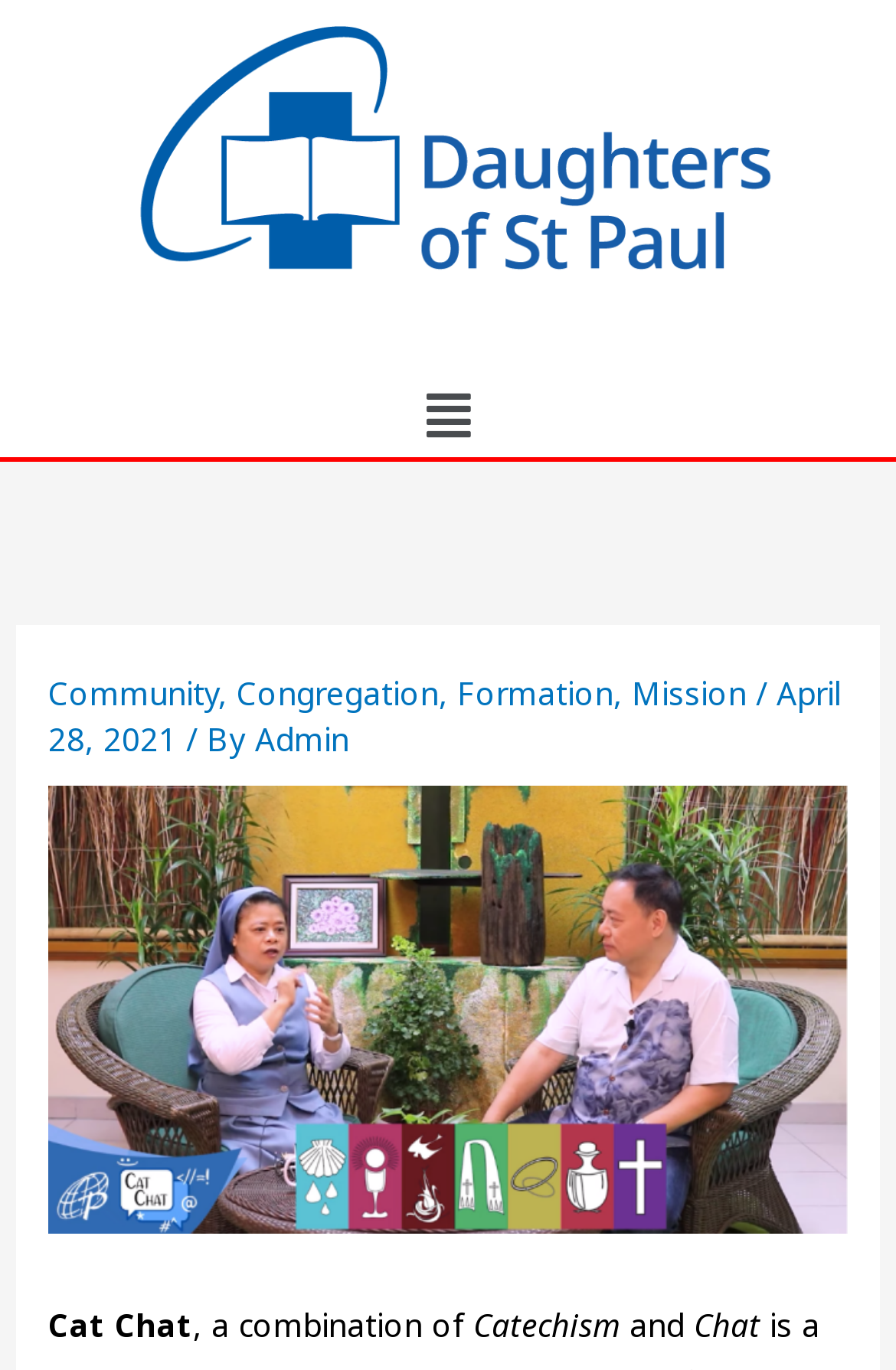Using the webpage screenshot, locate the HTML element that fits the following description and provide its bounding box: "Formation".

[0.51, 0.49, 0.685, 0.522]